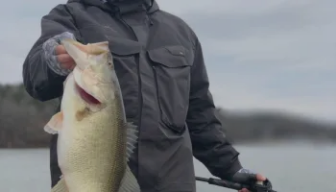Please provide a comprehensive response to the question based on the details in the image: What is Lake Guntersville known for?

According to the caption, Lake Guntersville is known for its trophy-sized fish, which makes it an exciting place for bass fishing.